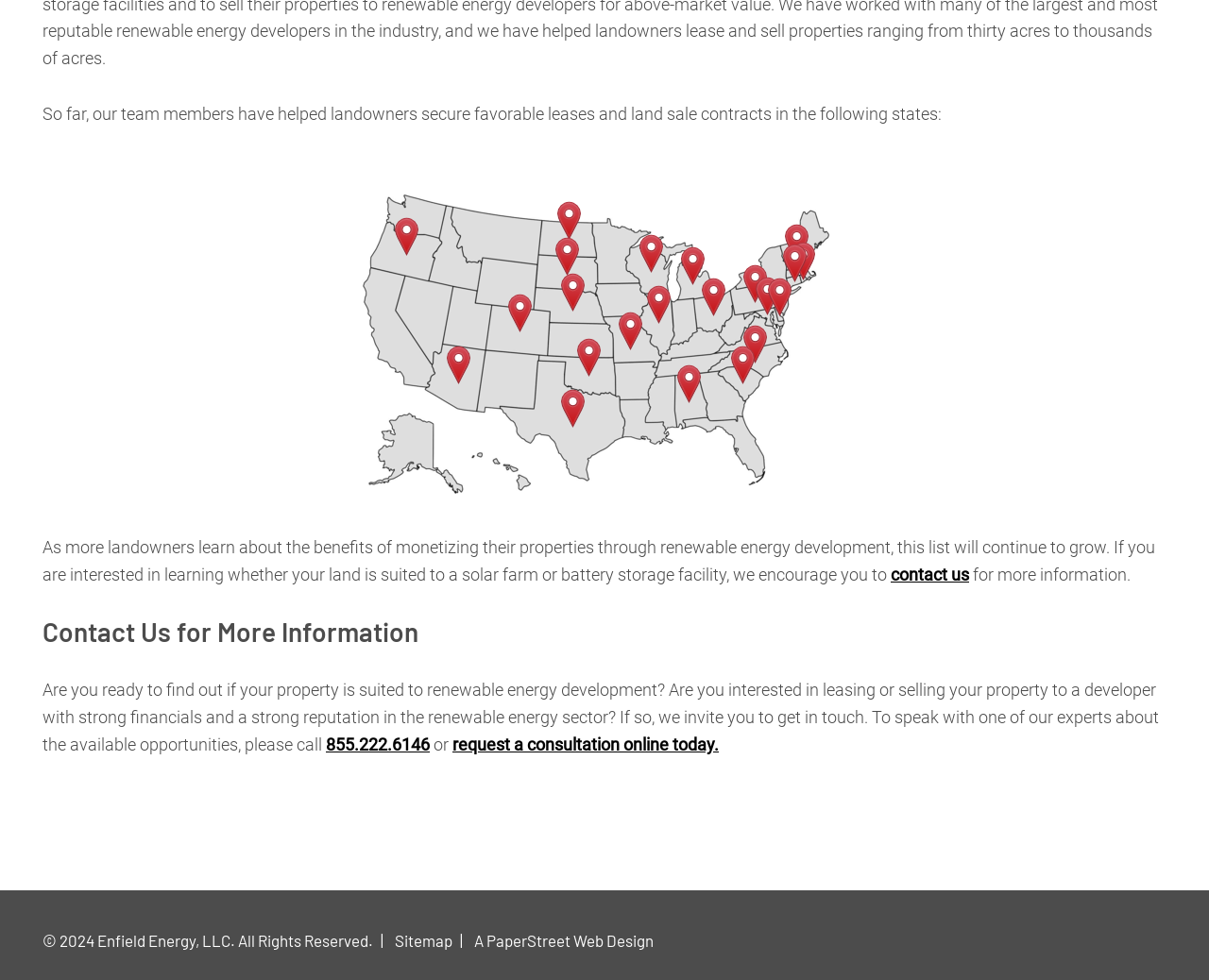Determine the bounding box for the HTML element described here: "A PaperStreet Web Design". The coordinates should be given as [left, top, right, bottom] with each number being a float between 0 and 1.

[0.392, 0.95, 0.541, 0.969]